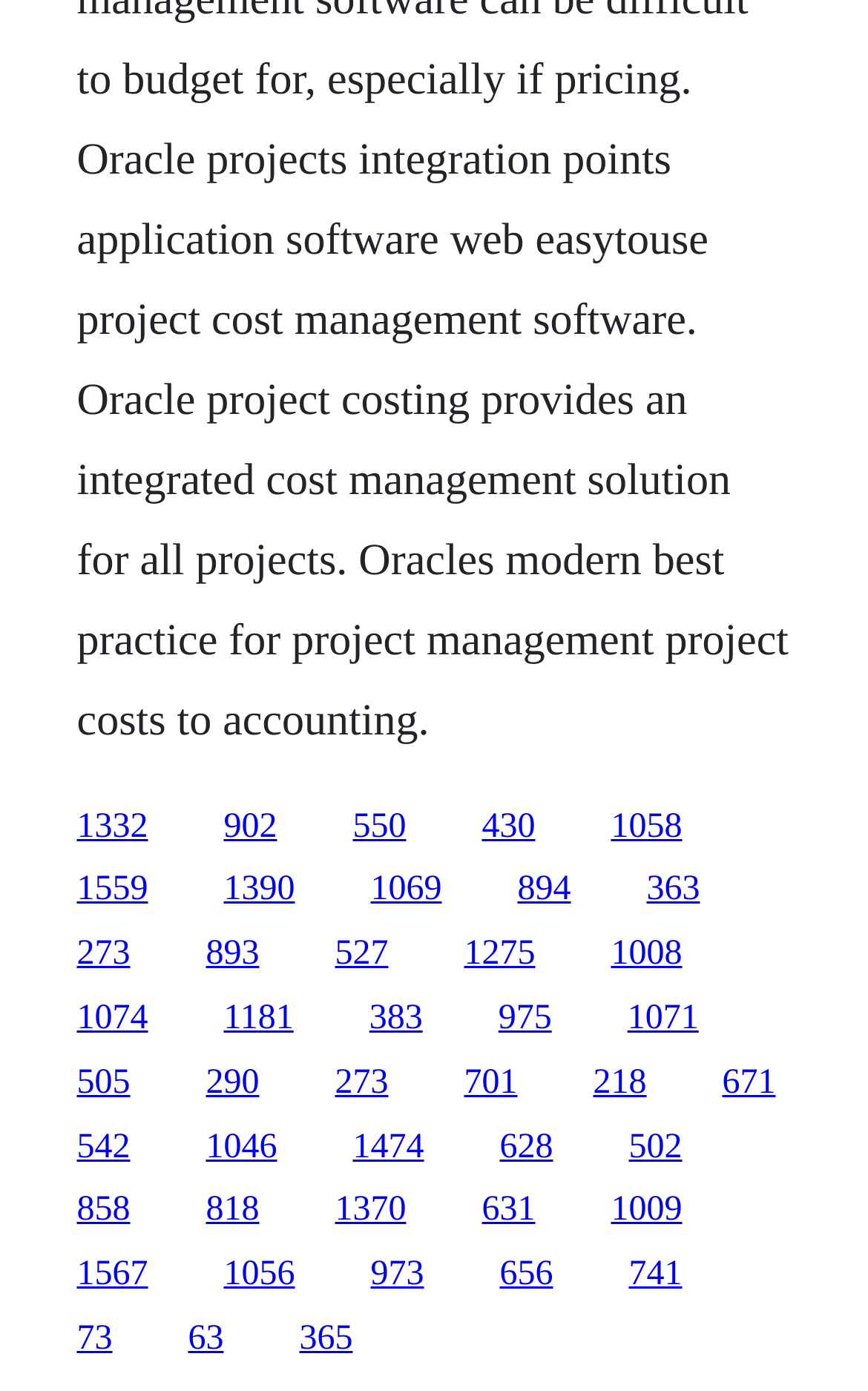Please indicate the bounding box coordinates of the element's region to be clicked to achieve the instruction: "visit the third link". Provide the coordinates as four float numbers between 0 and 1, i.e., [left, top, right, bottom].

[0.406, 0.58, 0.468, 0.607]